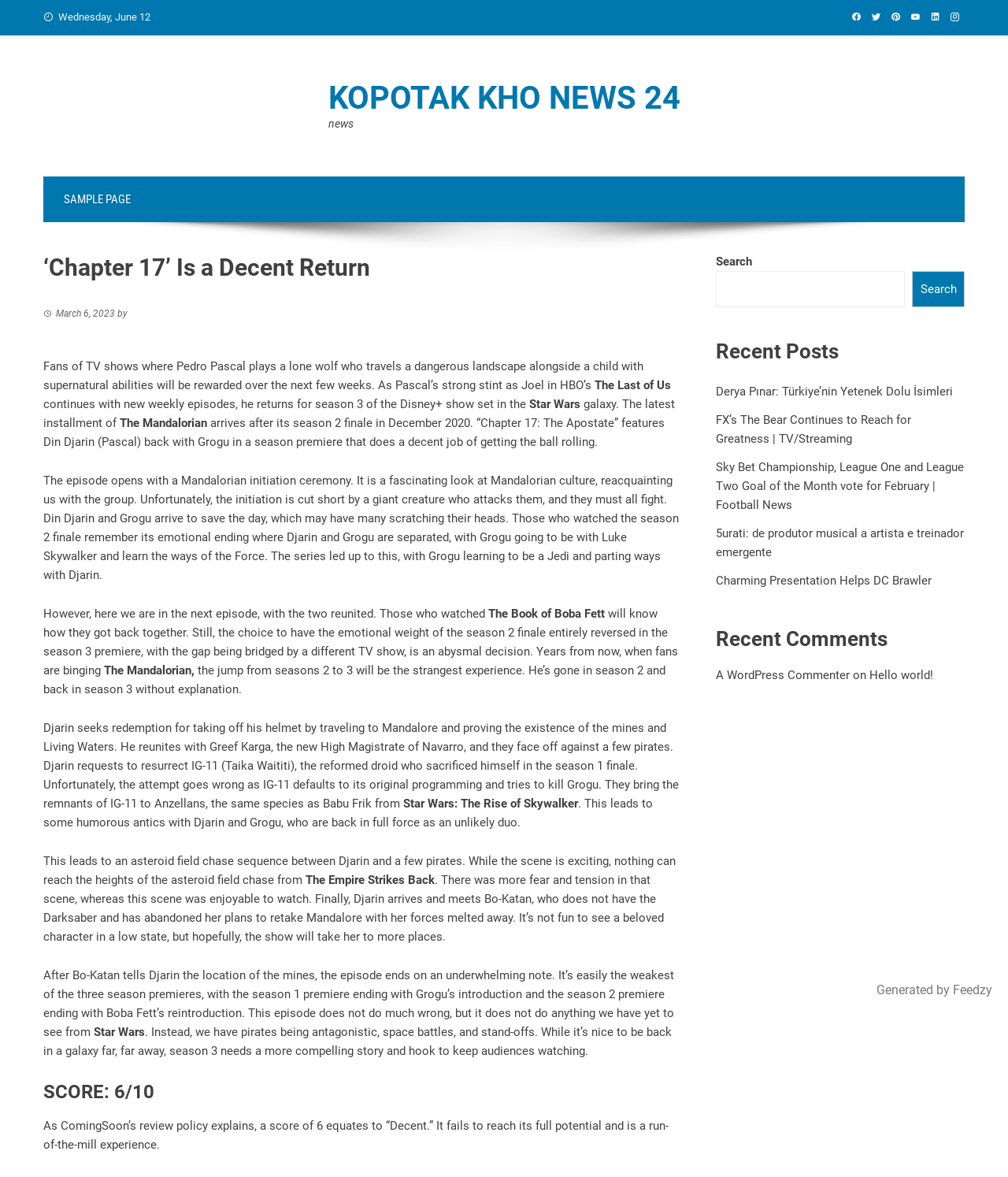Please identify the bounding box coordinates of the element I need to click to follow this instruction: "Search for something".

[0.71, 0.23, 0.898, 0.261]